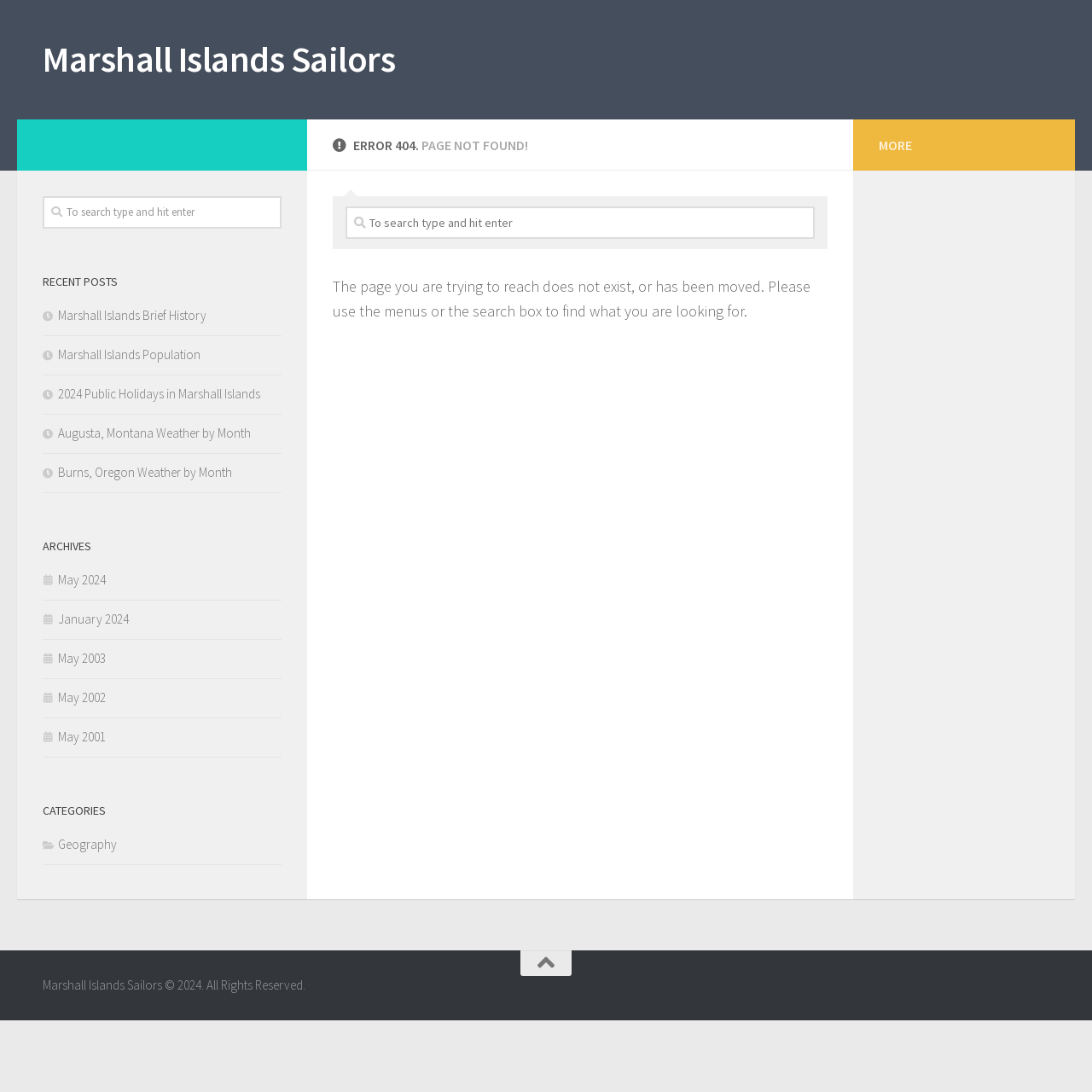Use a single word or phrase to answer the following:
How many recent posts are listed on the webpage?

5